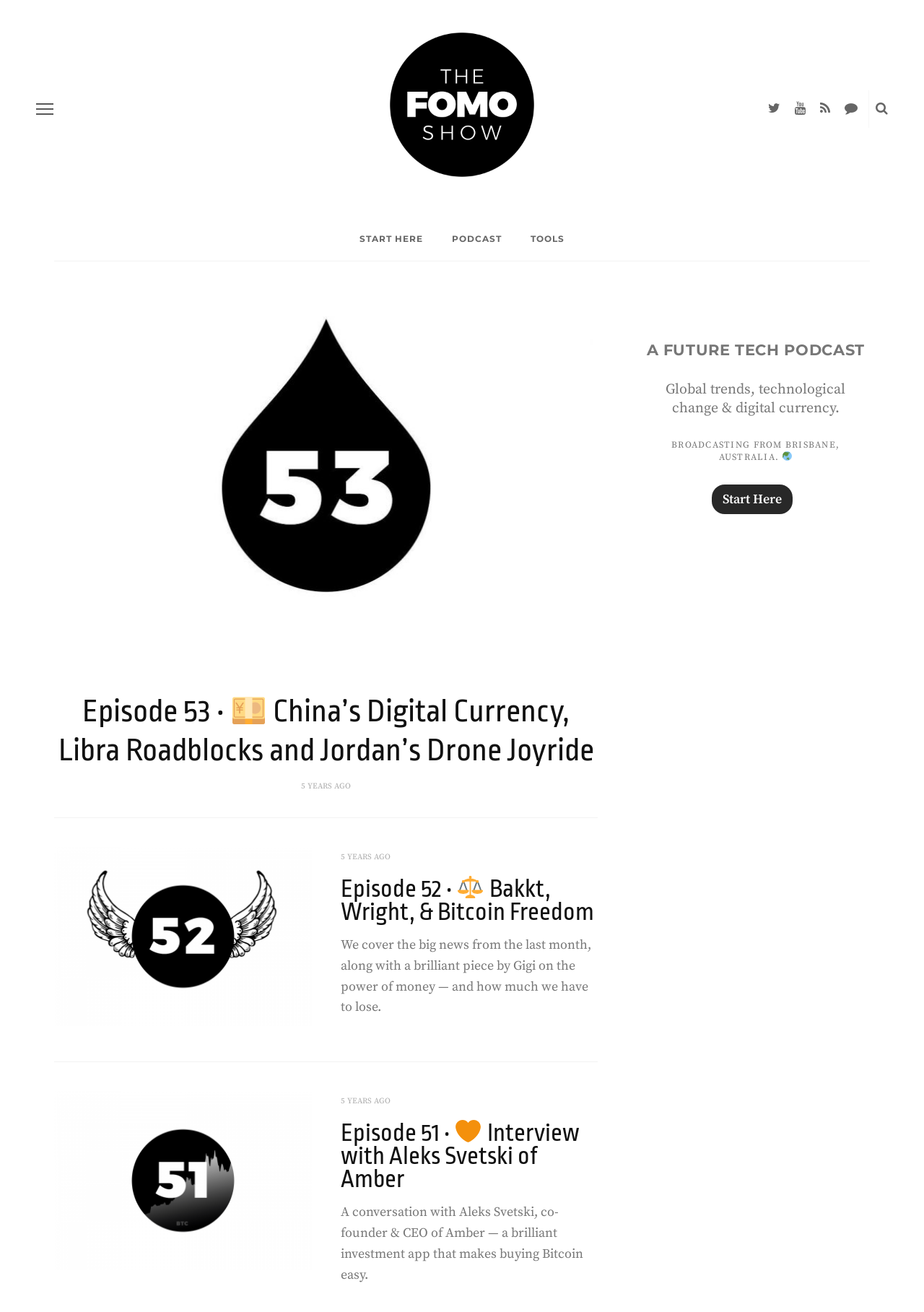Find the bounding box coordinates of the element to click in order to complete the given instruction: "Click the START HERE button."

[0.373, 0.166, 0.473, 0.199]